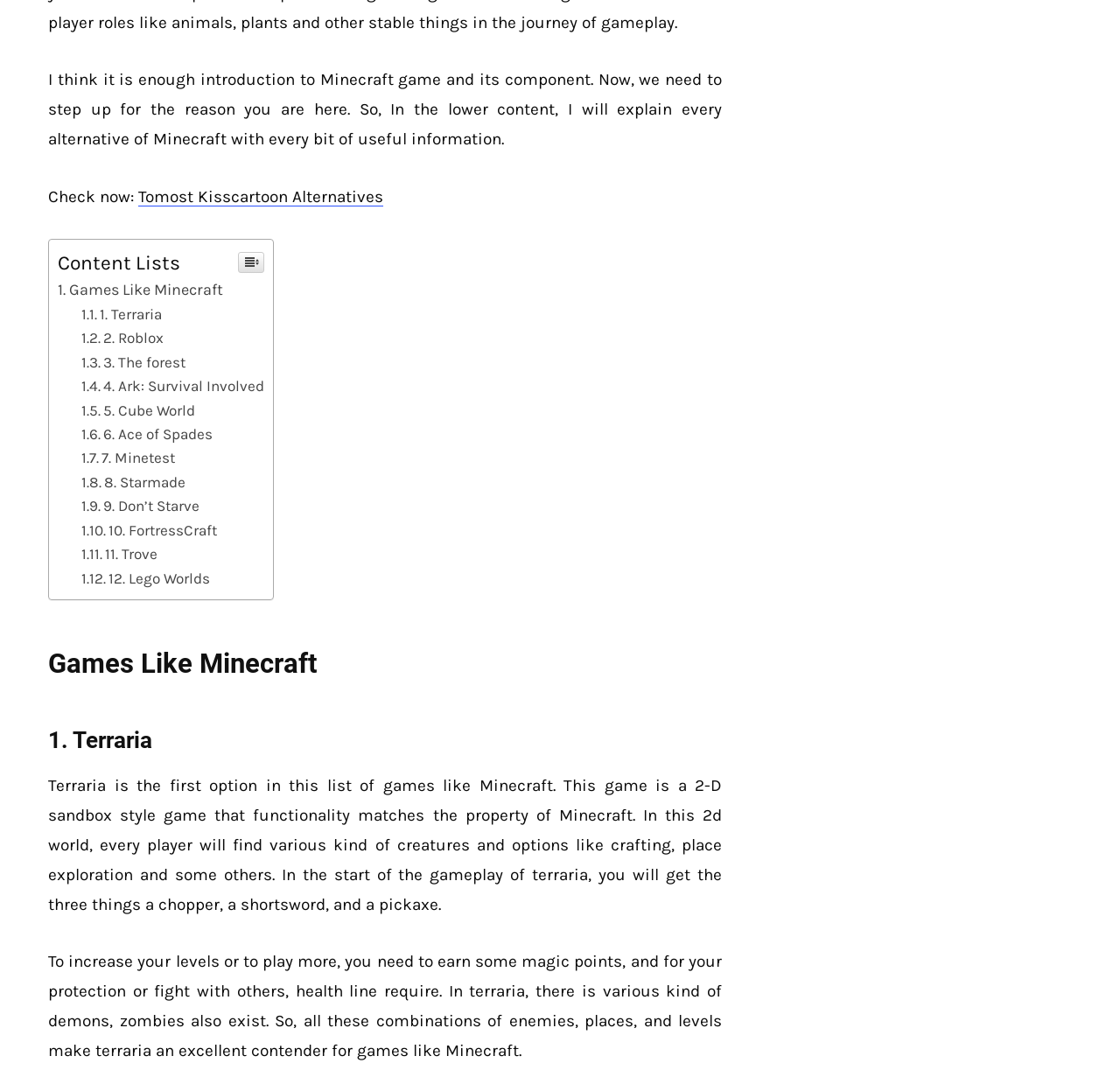Using the provided description 7. Minetest, find the bounding box coordinates for the UI element. Provide the coordinates in (top-left x, top-left y, bottom-right x, bottom-right y) format, ensuring all values are between 0 and 1.

[0.073, 0.412, 0.157, 0.428]